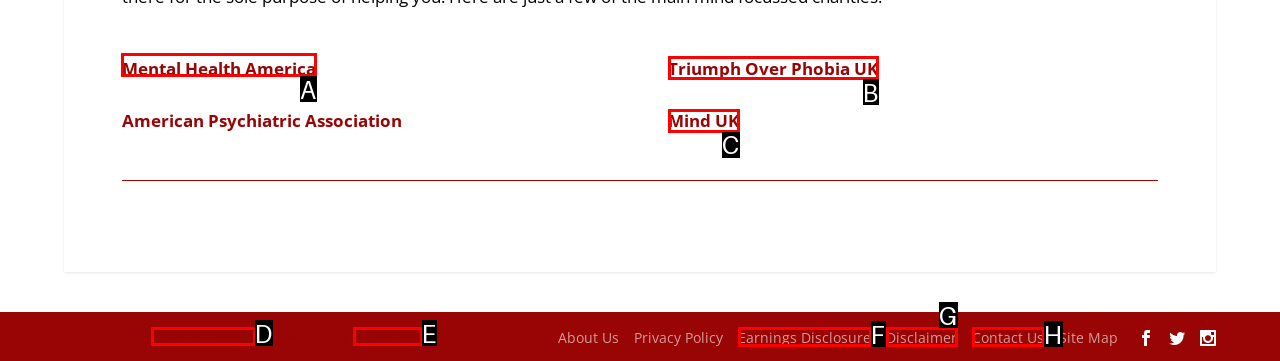Select the UI element that should be clicked to execute the following task: visit Mental Health America
Provide the letter of the correct choice from the given options.

A